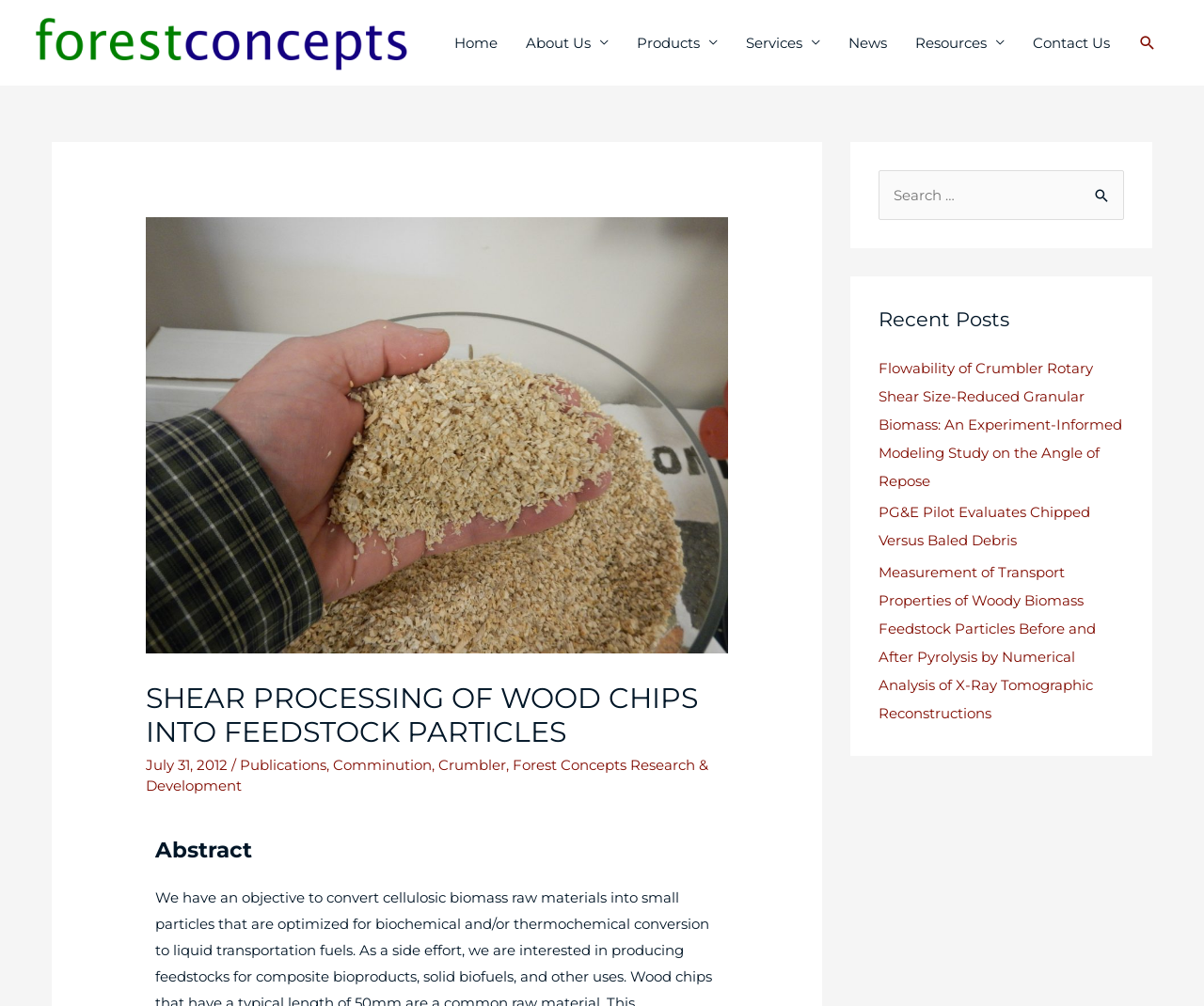What is the image above the heading 'SHEAR PROCESSING OF WOOD CHIPS INTO FEEDSTOCK PARTICLES'?
Please elaborate on the answer to the question with detailed information.

The image is located above the heading 'SHEAR PROCESSING OF WOOD CHIPS INTO FEEDSTOCK PARTICLES', and it shows a hand holding crumbles, which is likely related to the topic of wood chips and biomass.